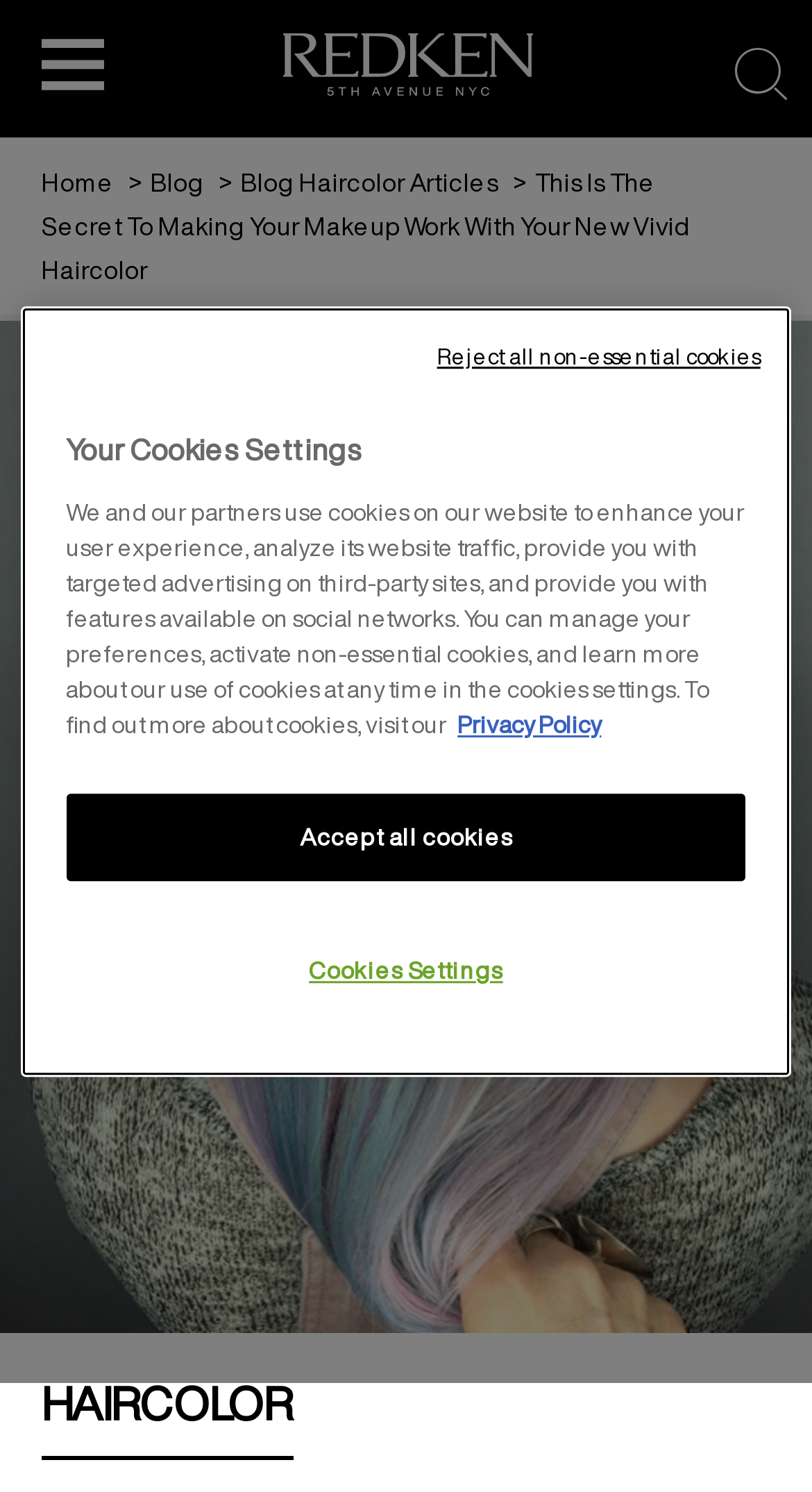Generate a thorough caption detailing the webpage content.

This webpage is about makeup tips for vivid hair color, specifically focusing on how to pair hair color with makeup. At the top left corner, there is a menu navigation button and a Redken logo. Next to the logo, there is a link to the Redken home page. On the top right corner, there is a salon finder link and a search button.

Below the top navigation bar, there is a breadcrumb navigation section with links to the home page, blog, and blog hair color articles. A prominent button in this section reads, "This Is The Secret To Making Your Makeup Work With Your New Vivid Haircolor." 

The main content of the page features a large image of multi-colored pastel highlights on silver hair, taking up most of the page's width. At the bottom of the page, there is a cookie banner with a heading "Your Cookies Settings" and a description of how cookies are used on the website. The banner also includes buttons to accept all cookies, manage cookie settings, and reject non-essential cookies.